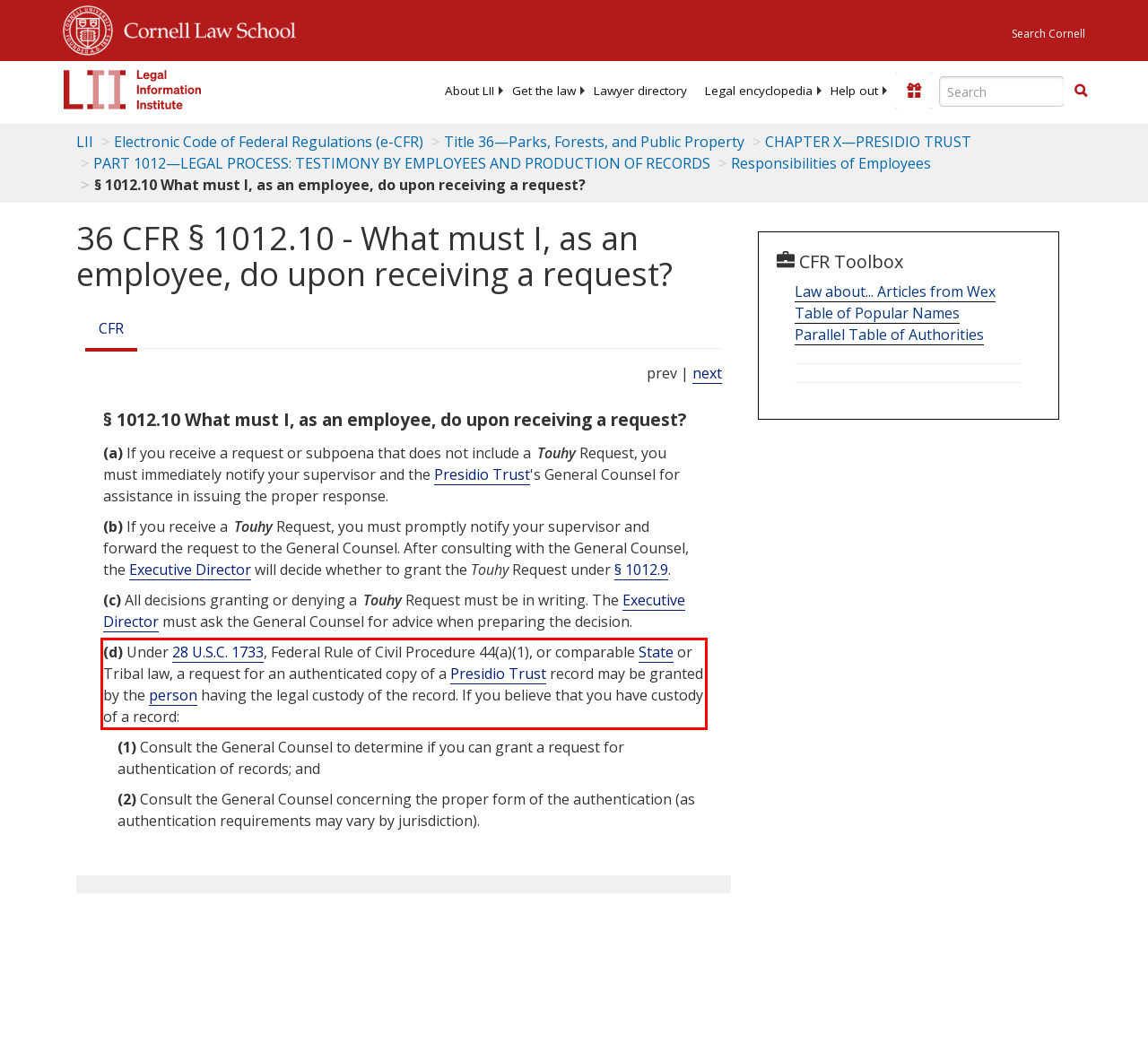You have a screenshot of a webpage with a red bounding box. Use OCR to generate the text contained within this red rectangle.

(d) Under 28 U.S.C. 1733, Federal Rule of Civil Procedure 44(a)(1), or comparable State or Tribal law, a request for an authenticated copy of a Presidio Trust record may be granted by the person having the legal custody of the record. If you believe that you have custody of a record: